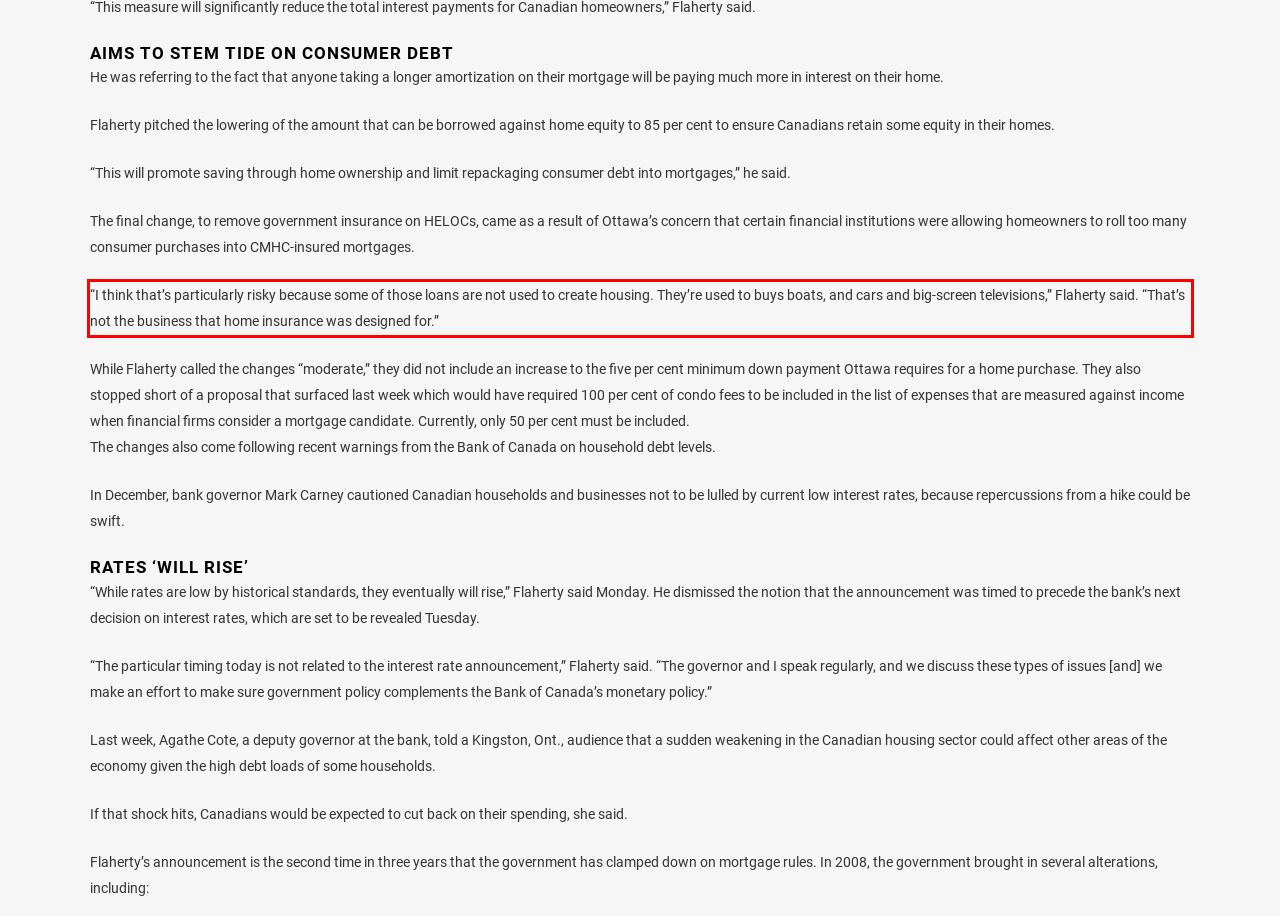Using OCR, extract the text content found within the red bounding box in the given webpage screenshot.

“I think that’s particularly risky because some of those loans are not used to create housing. They’re used to buys boats, and cars and big-screen televisions,” Flaherty said. “That’s not the business that home insurance was designed for.”